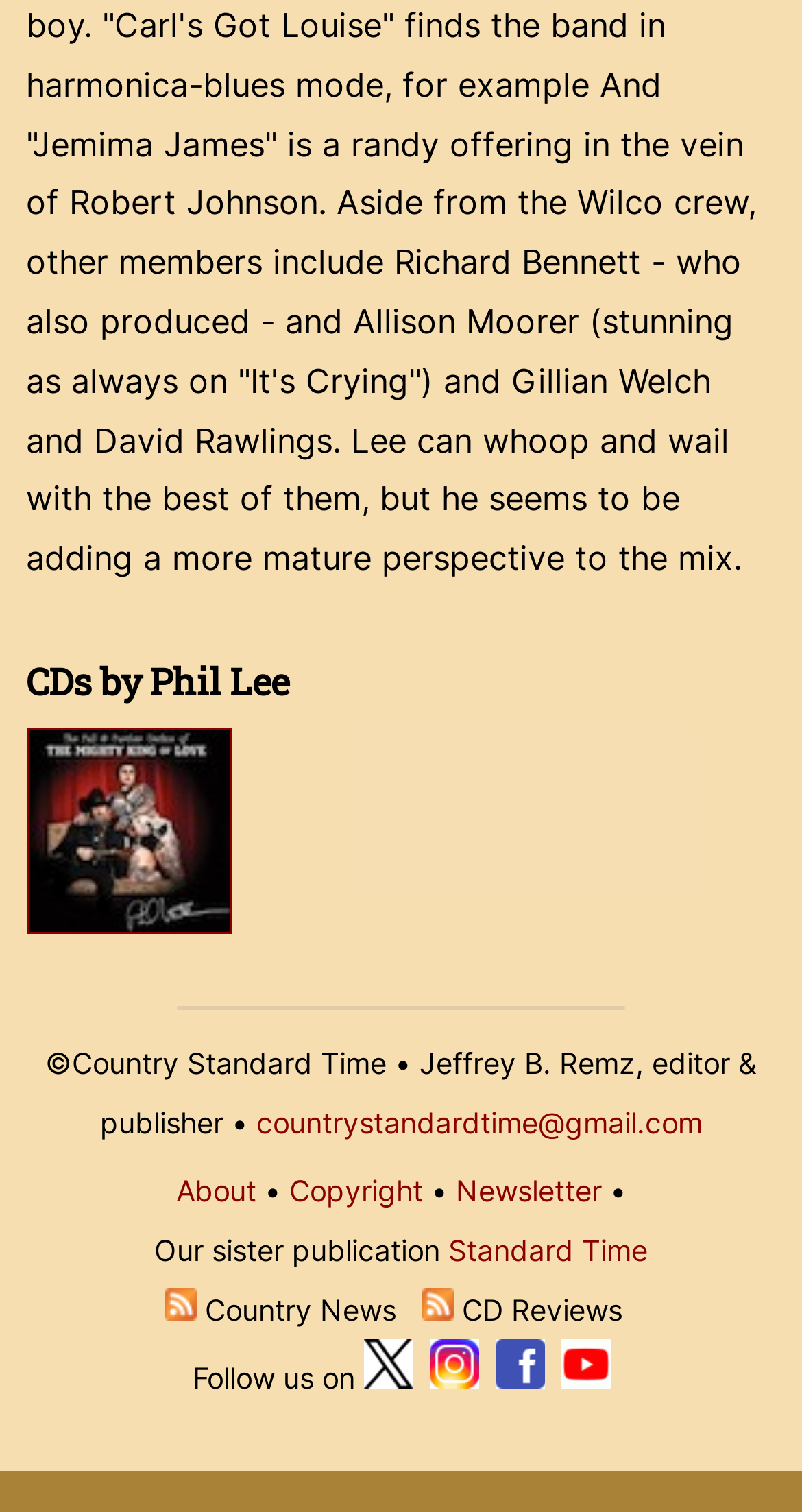Given the webpage screenshot and the description, determine the bounding box coordinates (top-left x, top-left y, bottom-right x, bottom-right y) that define the location of the UI element matching this description: Copyright

[0.36, 0.775, 0.527, 0.799]